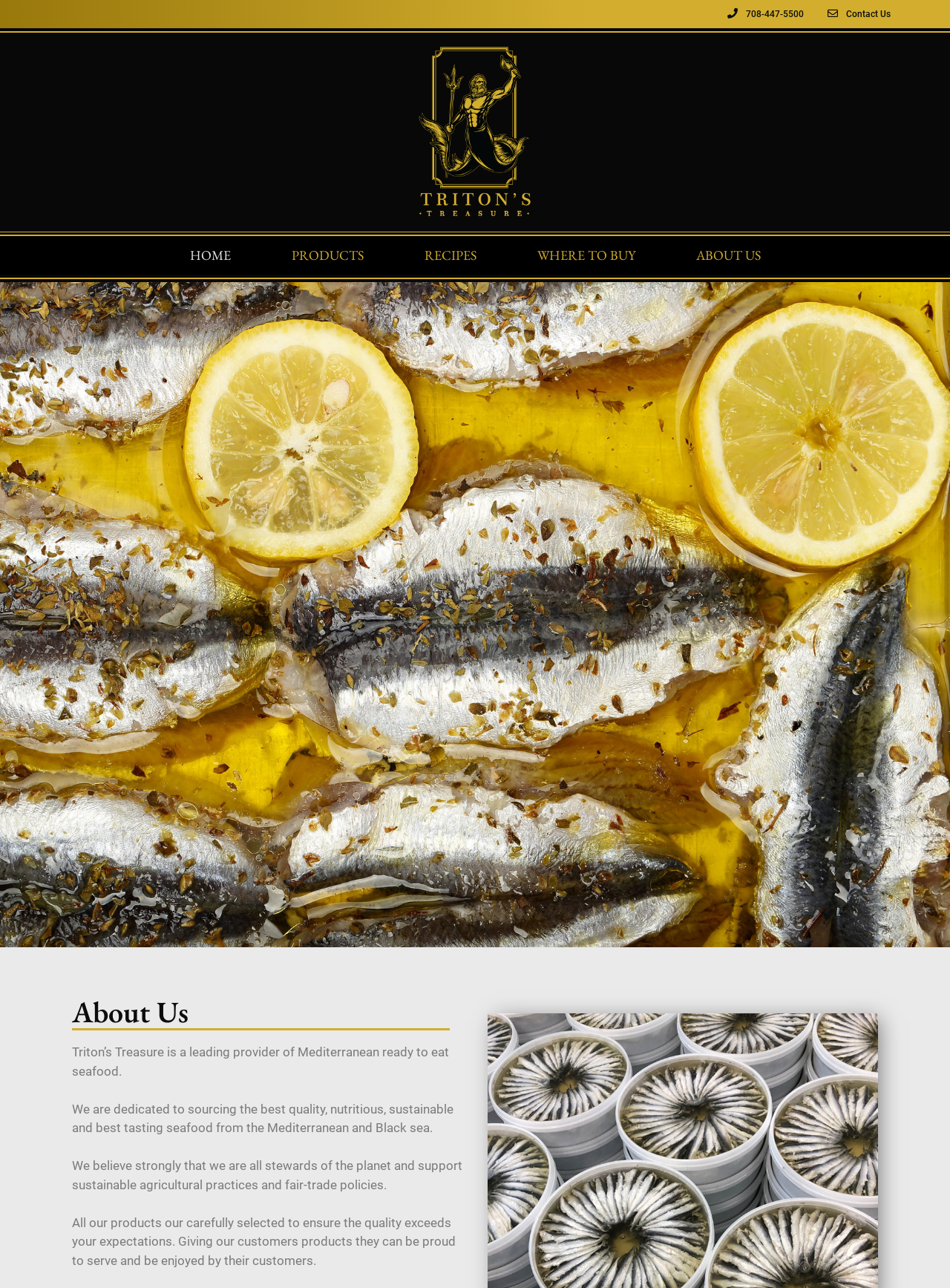Given the element description: "Where To Buy", predict the bounding box coordinates of this UI element. The coordinates must be four float numbers between 0 and 1, given as [left, top, right, bottom].

[0.533, 0.183, 0.7, 0.213]